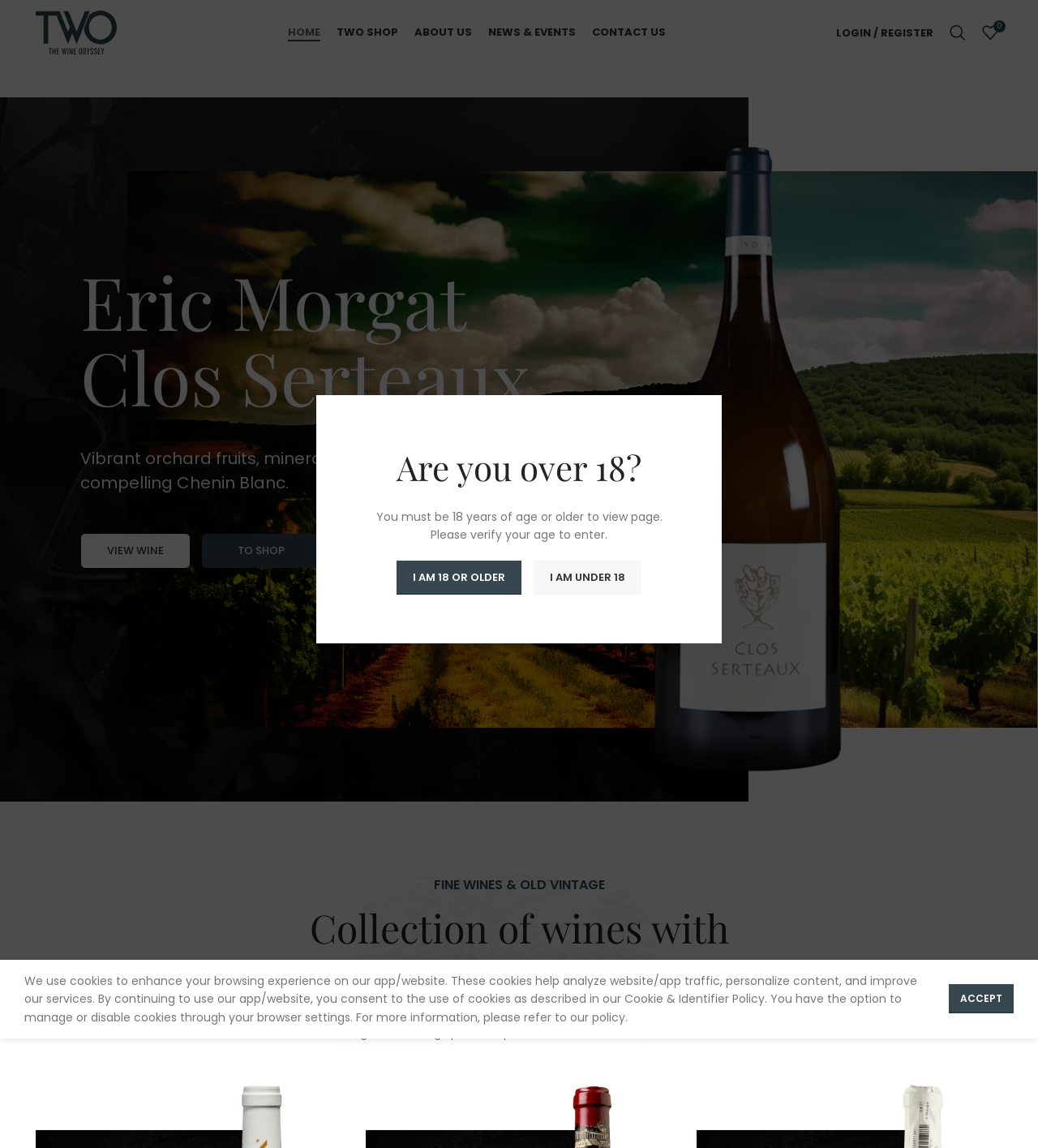What is the main navigation section of the website?
Based on the screenshot, provide a one-word or short-phrase response.

Main navigation